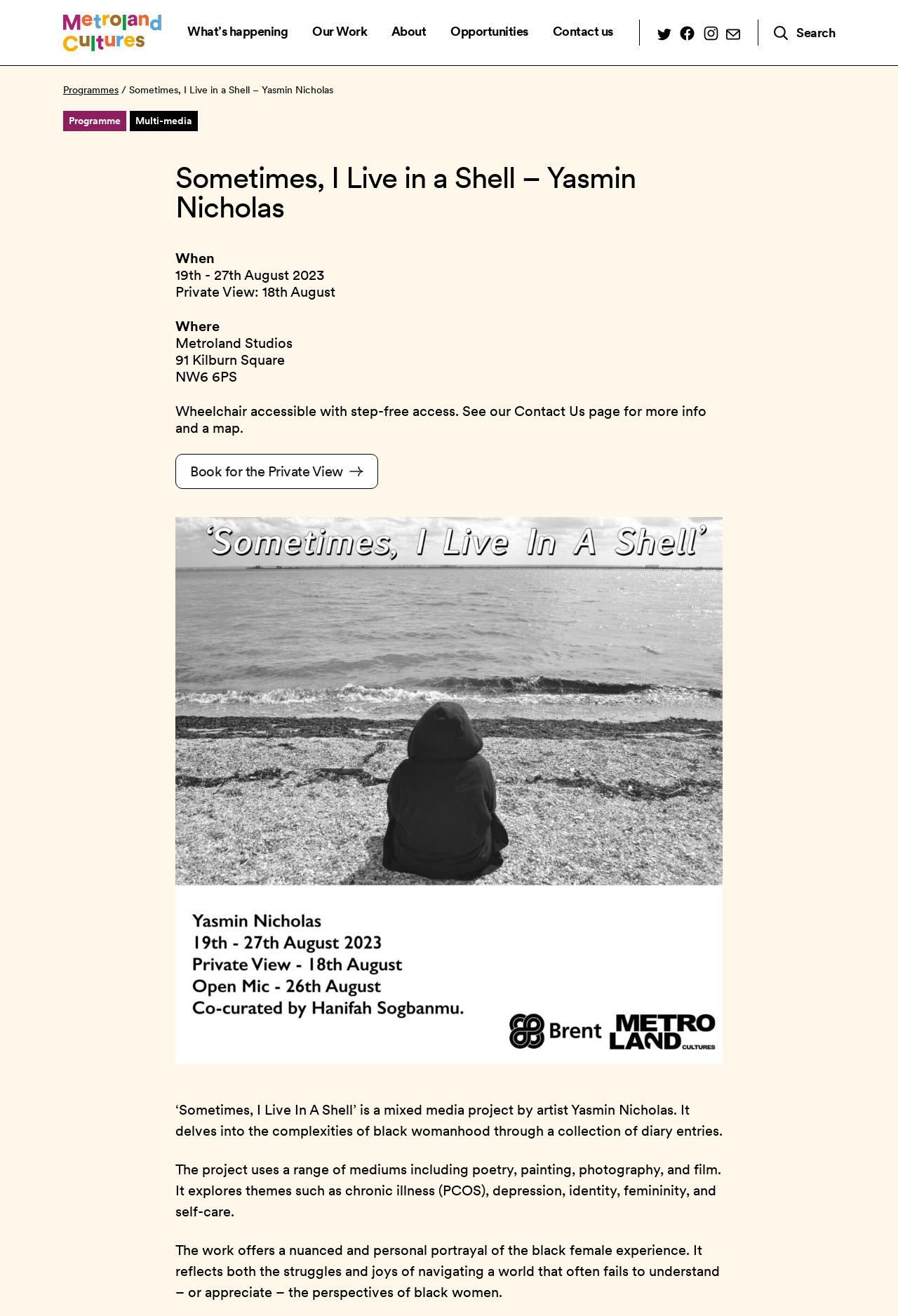What is the location of Metroland Studios?
Answer the question based on the image using a single word or a brief phrase.

91 Kilburn Square, NW6 6PS